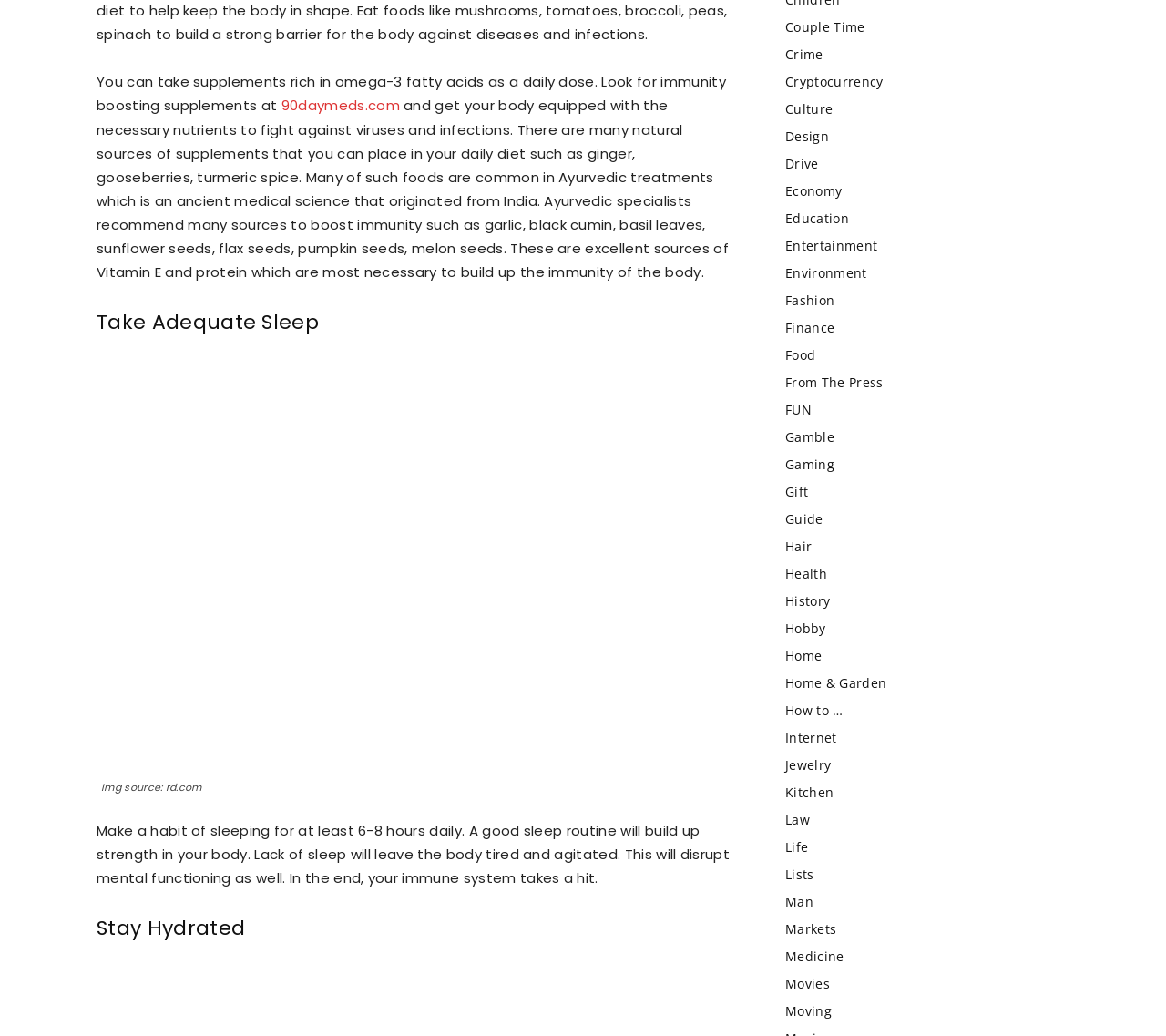Find the bounding box coordinates for the area you need to click to carry out the instruction: "Click the link to 90daymeds.com". The coordinates should be four float numbers between 0 and 1, indicated as [left, top, right, bottom].

[0.241, 0.092, 0.343, 0.11]